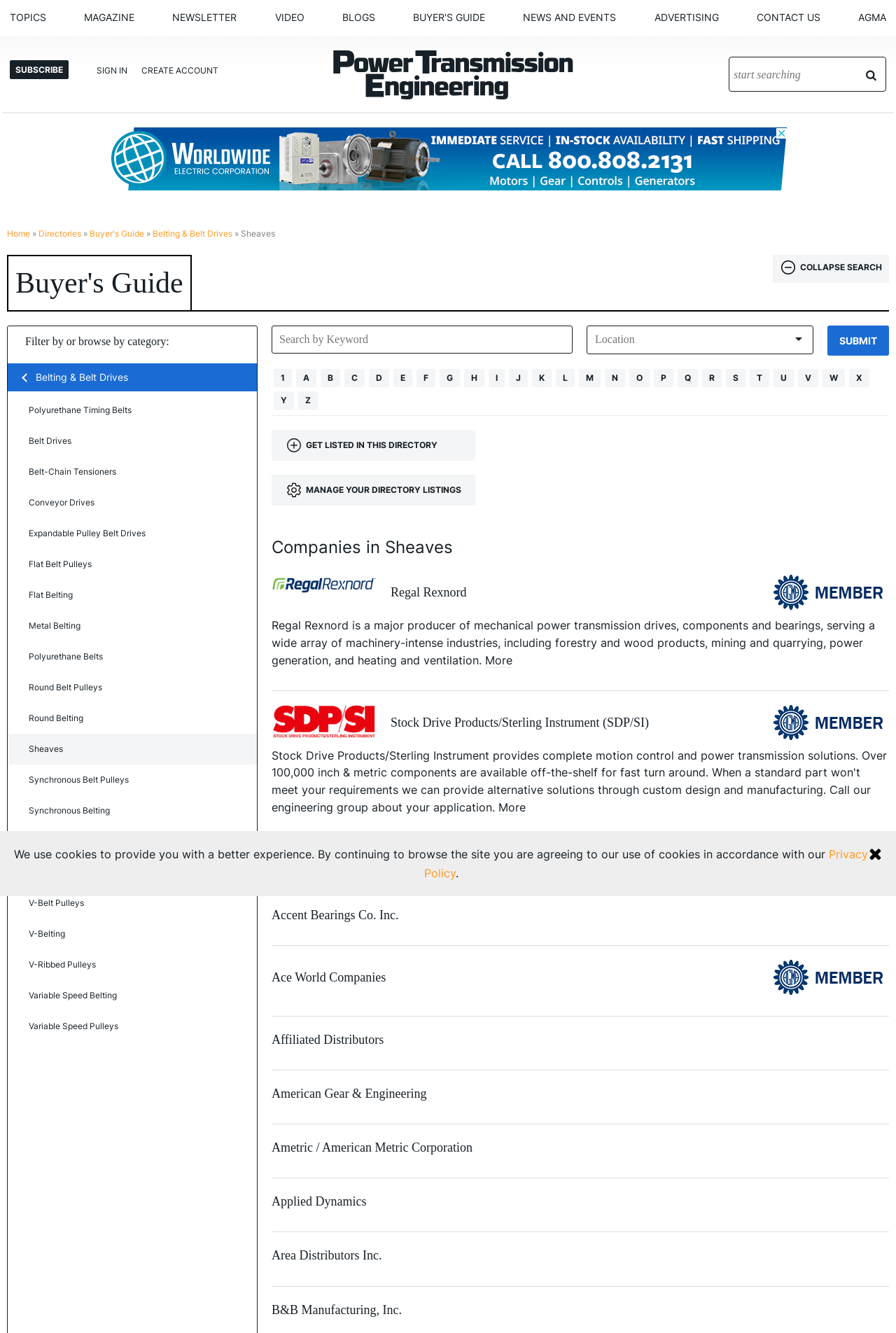Locate the bounding box coordinates of the clickable part needed for the task: "Click on Contact".

None